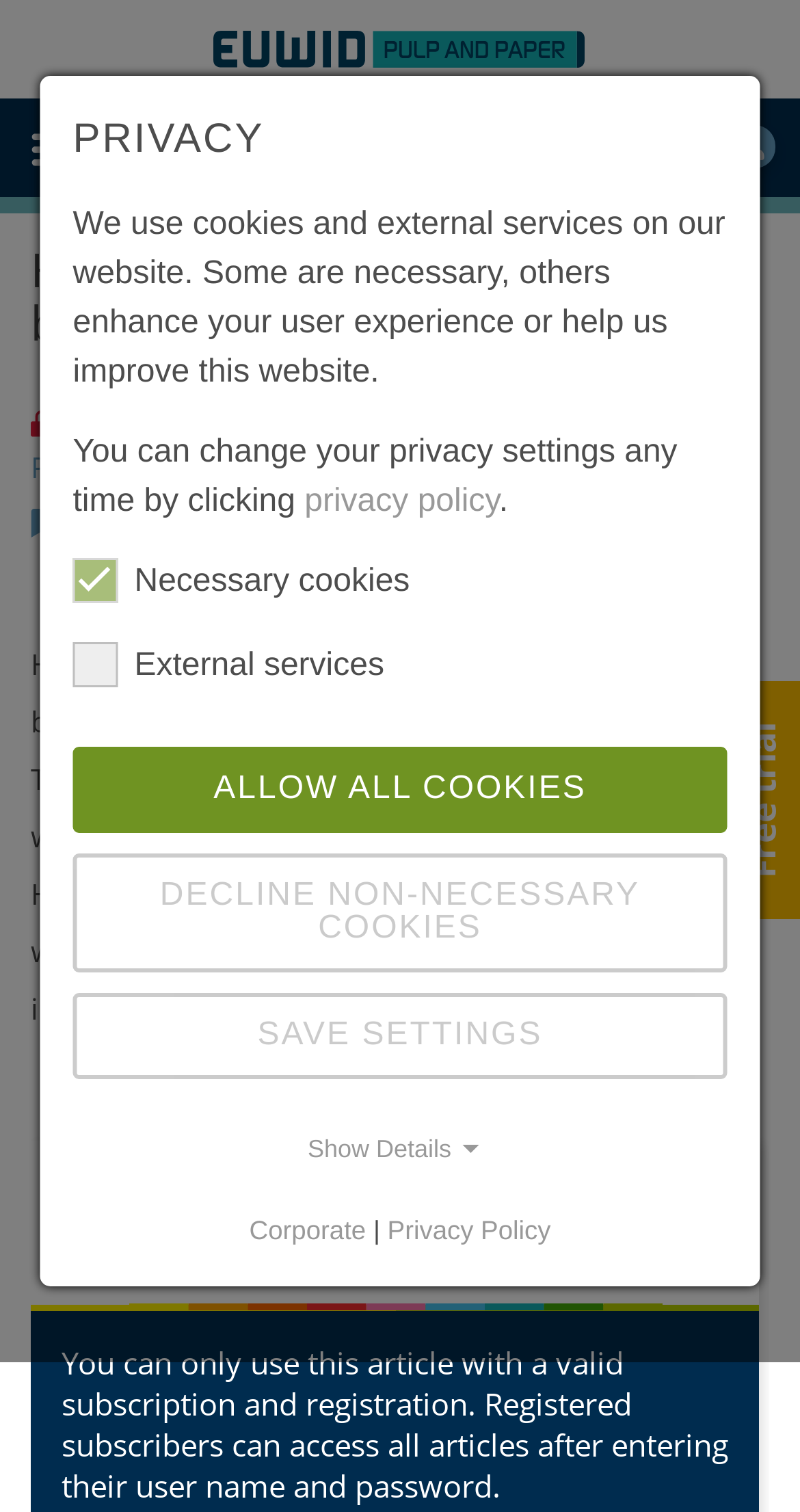Pinpoint the bounding box coordinates of the element that must be clicked to accomplish the following instruction: "Start a free trial". The coordinates should be in the format of four float numbers between 0 and 1, i.e., [left, top, right, bottom].

[0.931, 0.478, 0.974, 0.581]